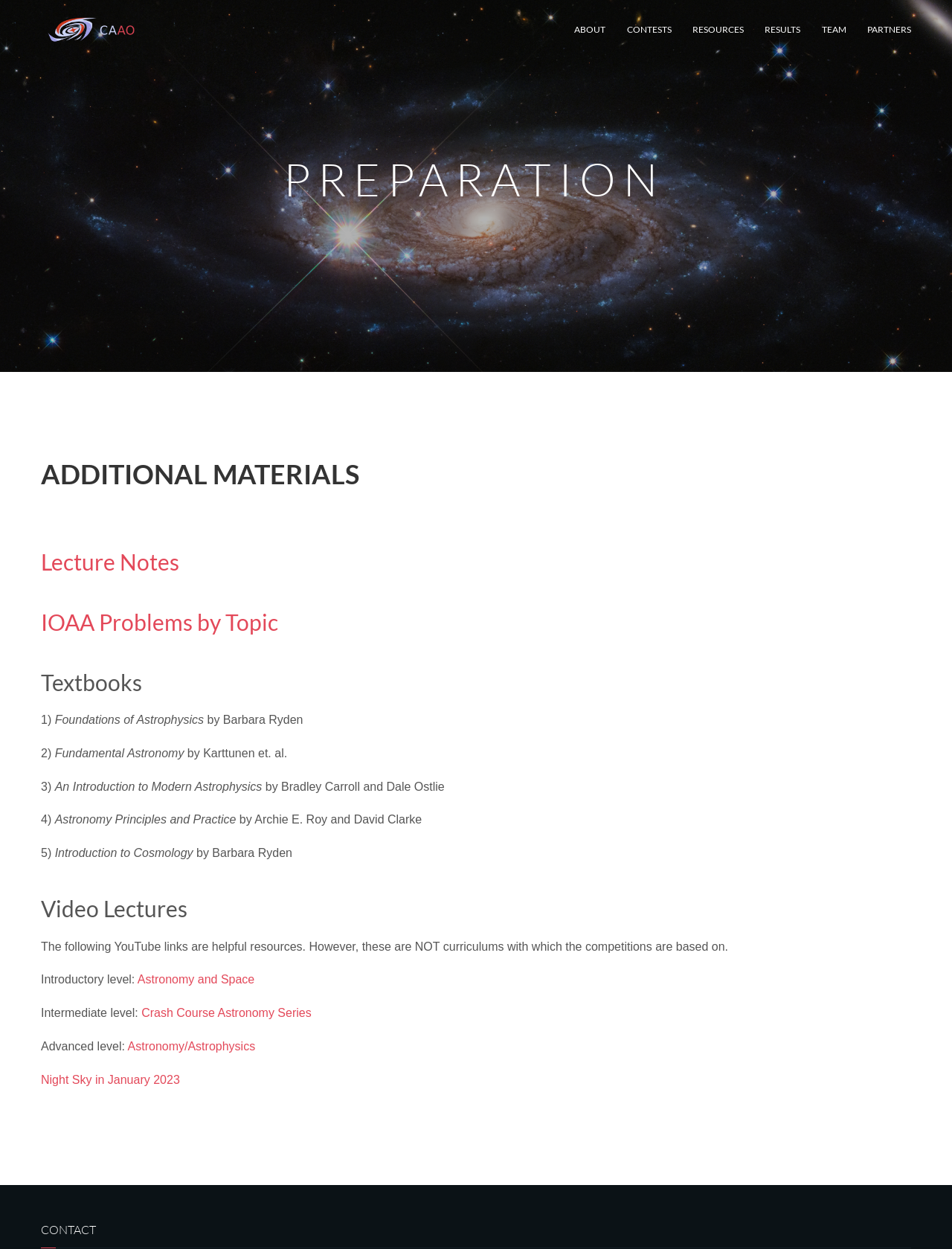How many levels of video lectures are provided?
Analyze the image and deliver a detailed answer to the question.

I found that the video lectures are categorized into three levels: introductory, intermediate, and advanced.